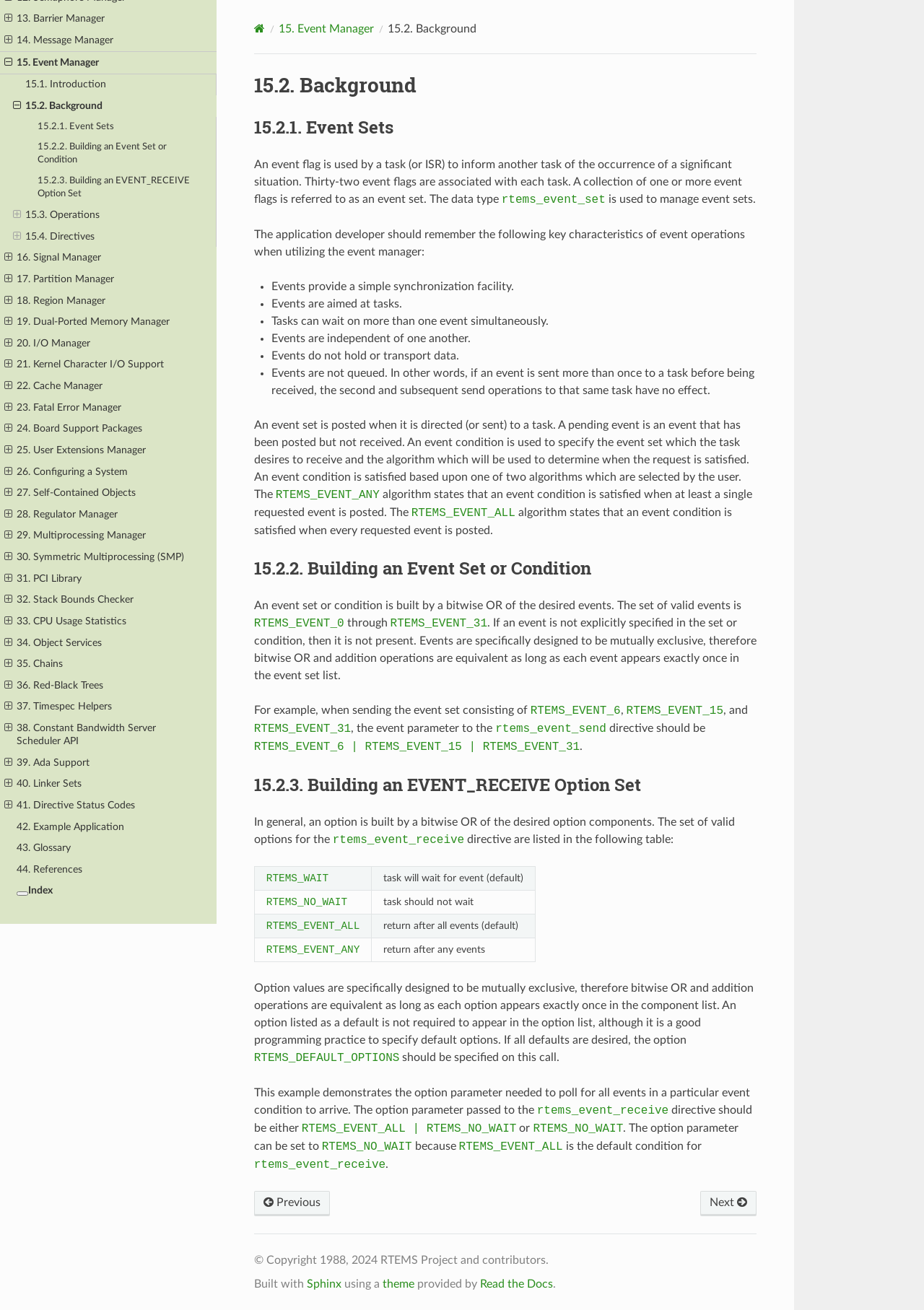Please identify the bounding box coordinates of the element I need to click to follow this instruction: "Open/close menu Index".

[0.0, 0.672, 0.234, 0.688]